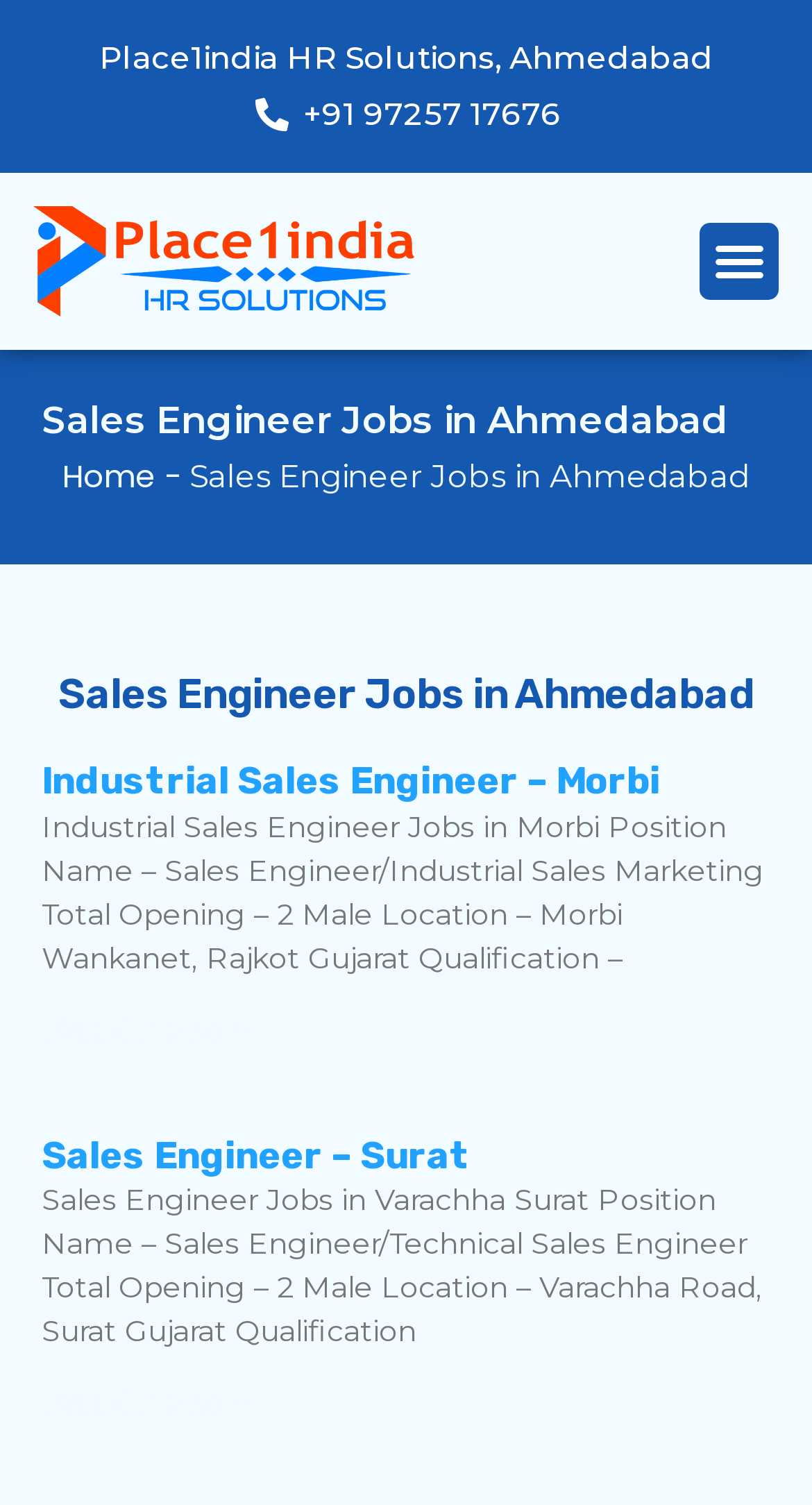Please find the top heading of the webpage and generate its text.

Sales Engineer Jobs in Ahmedabad